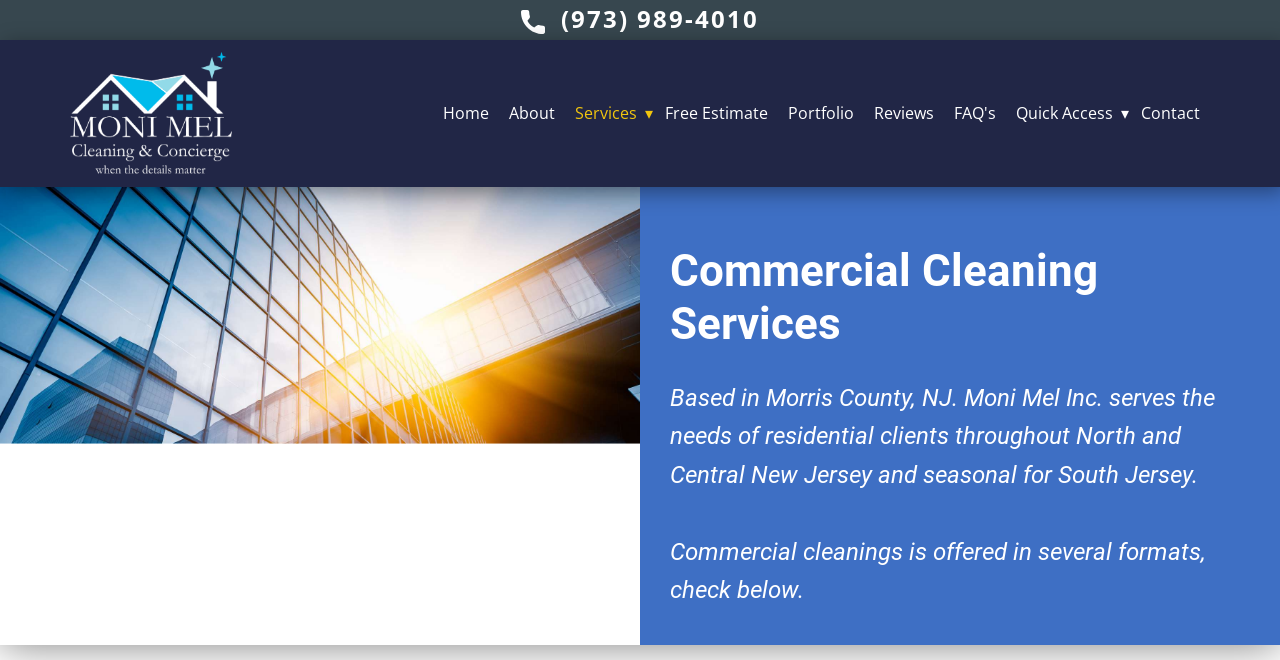Respond to the following question with a brief word or phrase:
What type of services does Moni Mel offer?

Commercial Cleaning Services